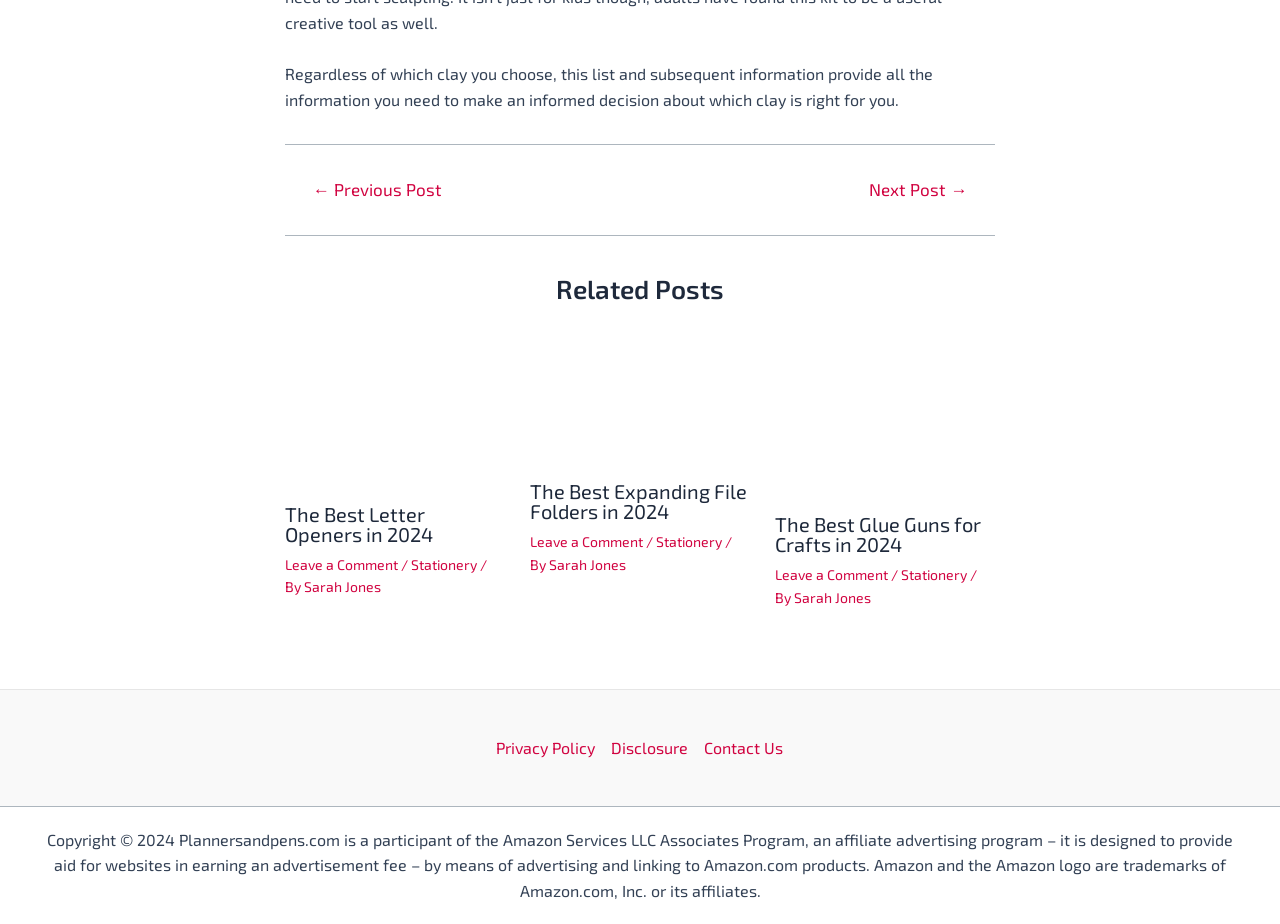Determine the bounding box coordinates of the UI element described by: "alt="Best Expanding File Folders"".

[0.414, 0.423, 0.586, 0.444]